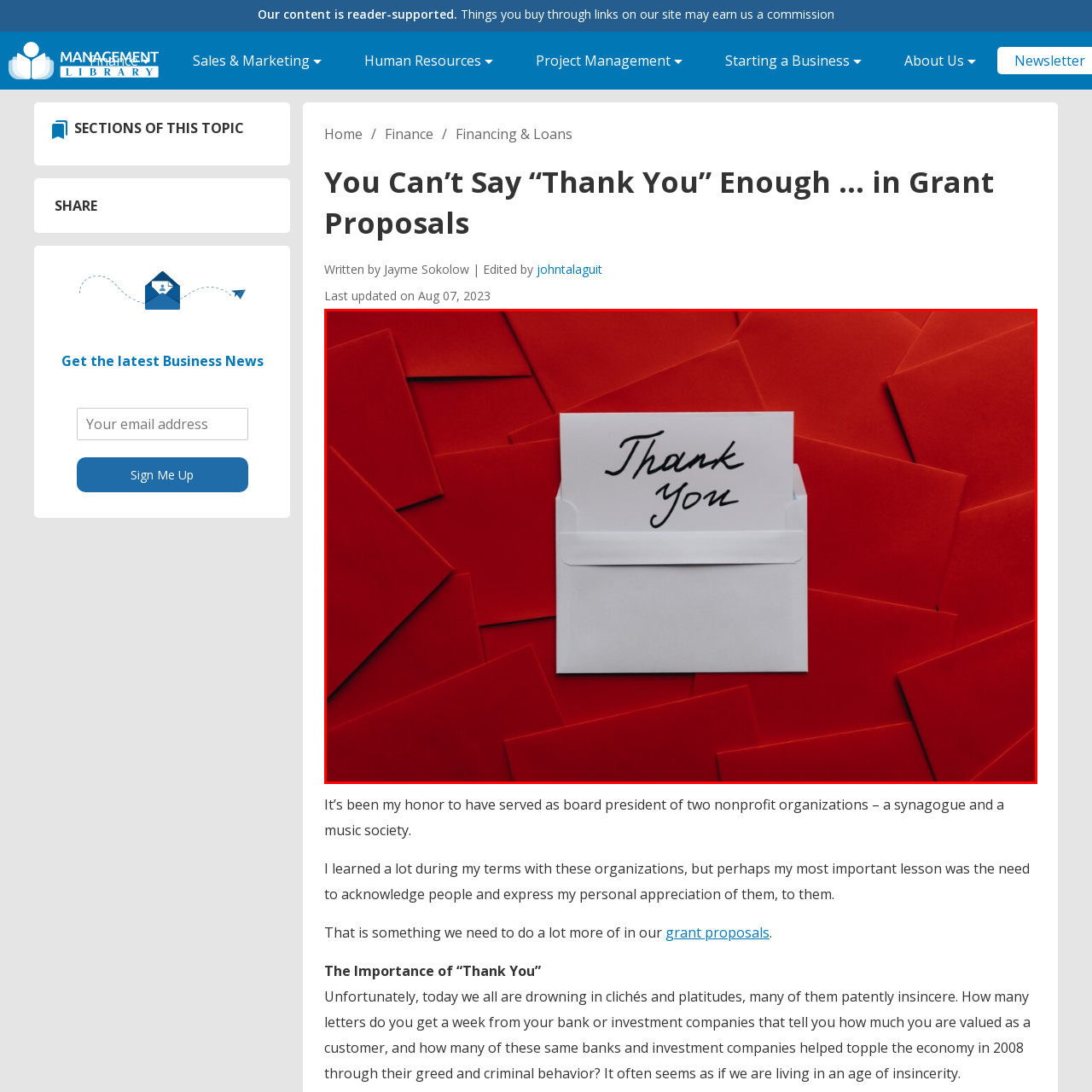Give a detailed description of the image area outlined by the red box.

The image prominently features a white envelope, partially opened, with the phrase "Thank You" elegantly handwritten on its front. Surrounding the envelope is a vibrant arrangement of red envelopes, creating a striking visual contrast that emphasizes the message of gratitude. This composition symbolizes appreciation and the importance of expressing thanks, particularly in the context of grant proposals as discussed in the accompanying content. The aesthetic evokes a sense of warmth and sincerity, inviting viewers to reflect on the value of acknowledging kindness and support in various aspects of life.